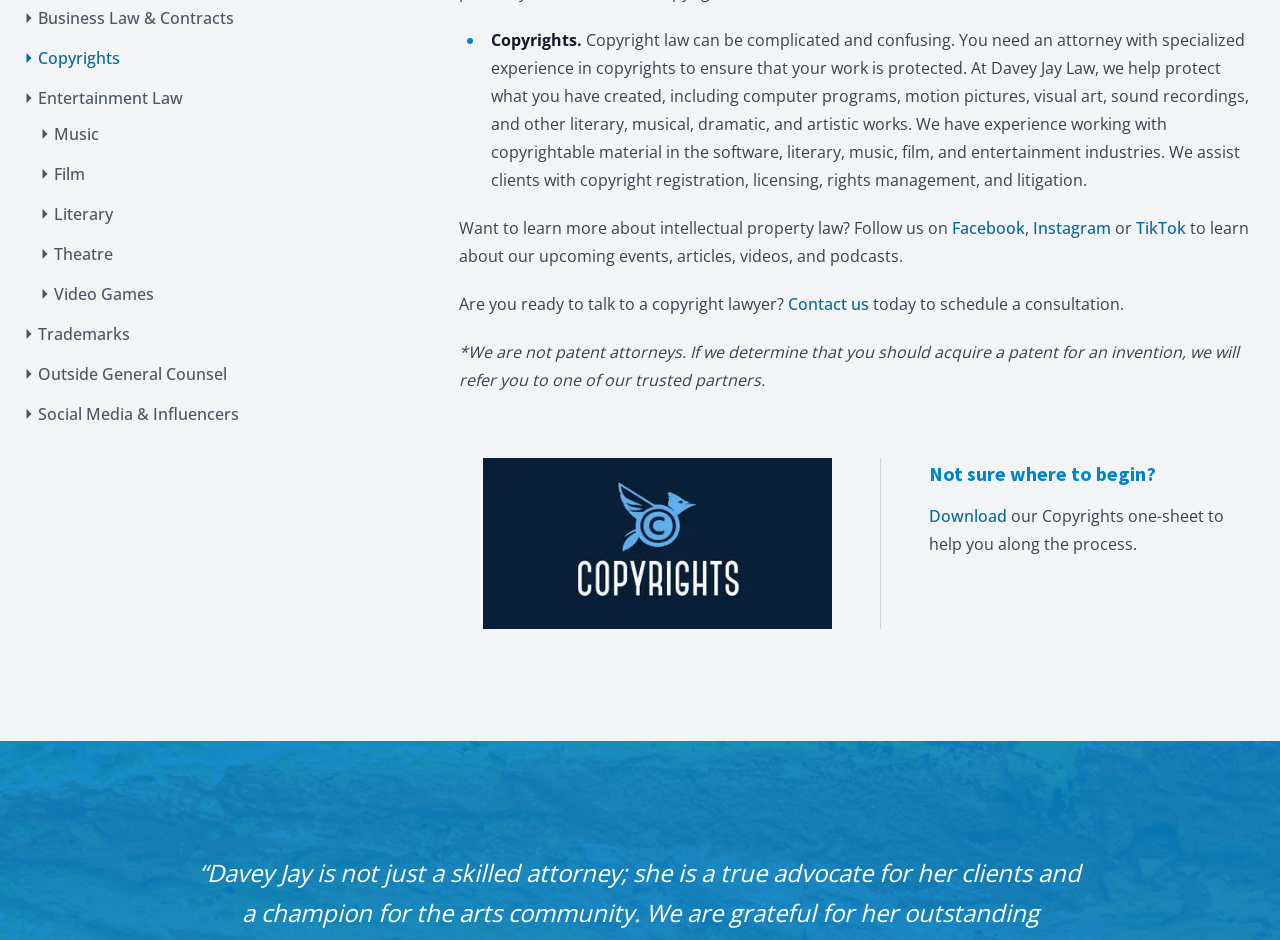Return the bounding box coordinates of the UI element that corresponds to this description: "Outside General Counsel". The coordinates must be given as four float numbers in the range of 0 and 1, [left, top, right, bottom].

[0.019, 0.385, 0.33, 0.411]